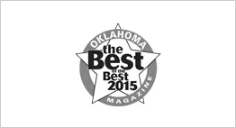Please answer the following query using a single word or phrase: 
What is the year mentioned in the caption?

2015